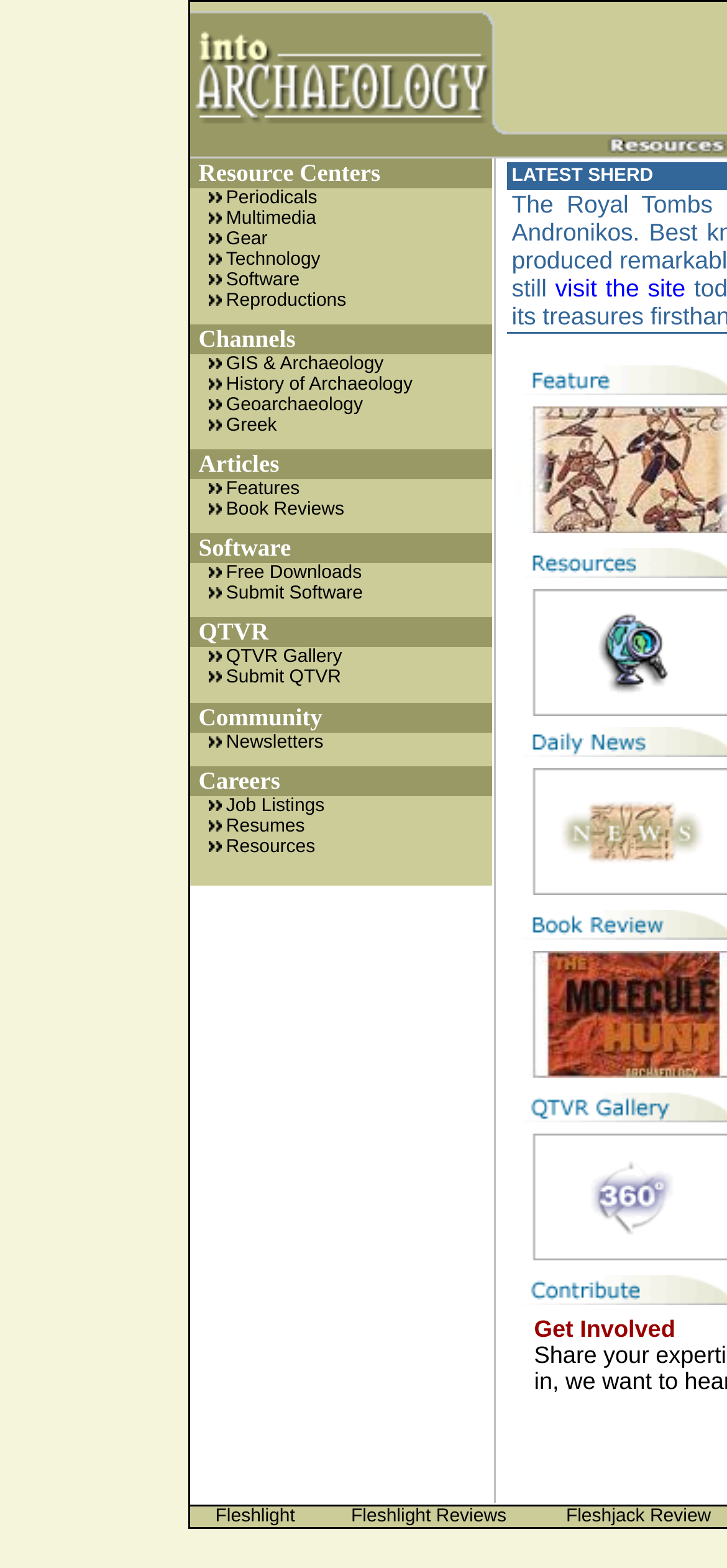Please identify the bounding box coordinates of the element that needs to be clicked to execute the following command: "Browse the Features". Provide the bounding box using four float numbers between 0 and 1, formatted as [left, top, right, bottom].

[0.311, 0.306, 0.412, 0.319]